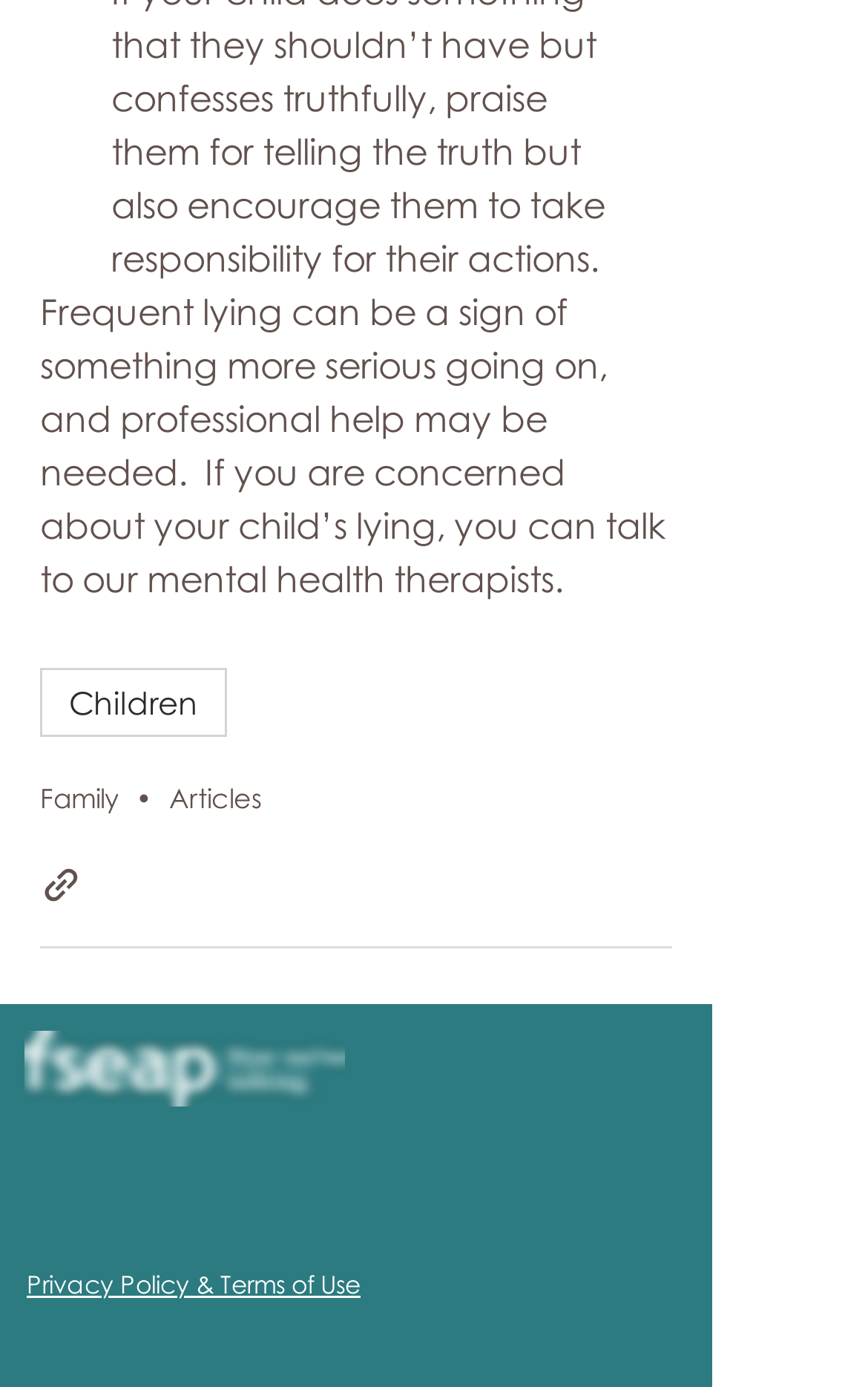Can you look at the image and give a comprehensive answer to the question:
What type of therapists are mentioned?

The article mentions that one can talk to 'our mental health therapists' if concerned about a child's lying, indicating that the therapists being referred to are mental health therapists.